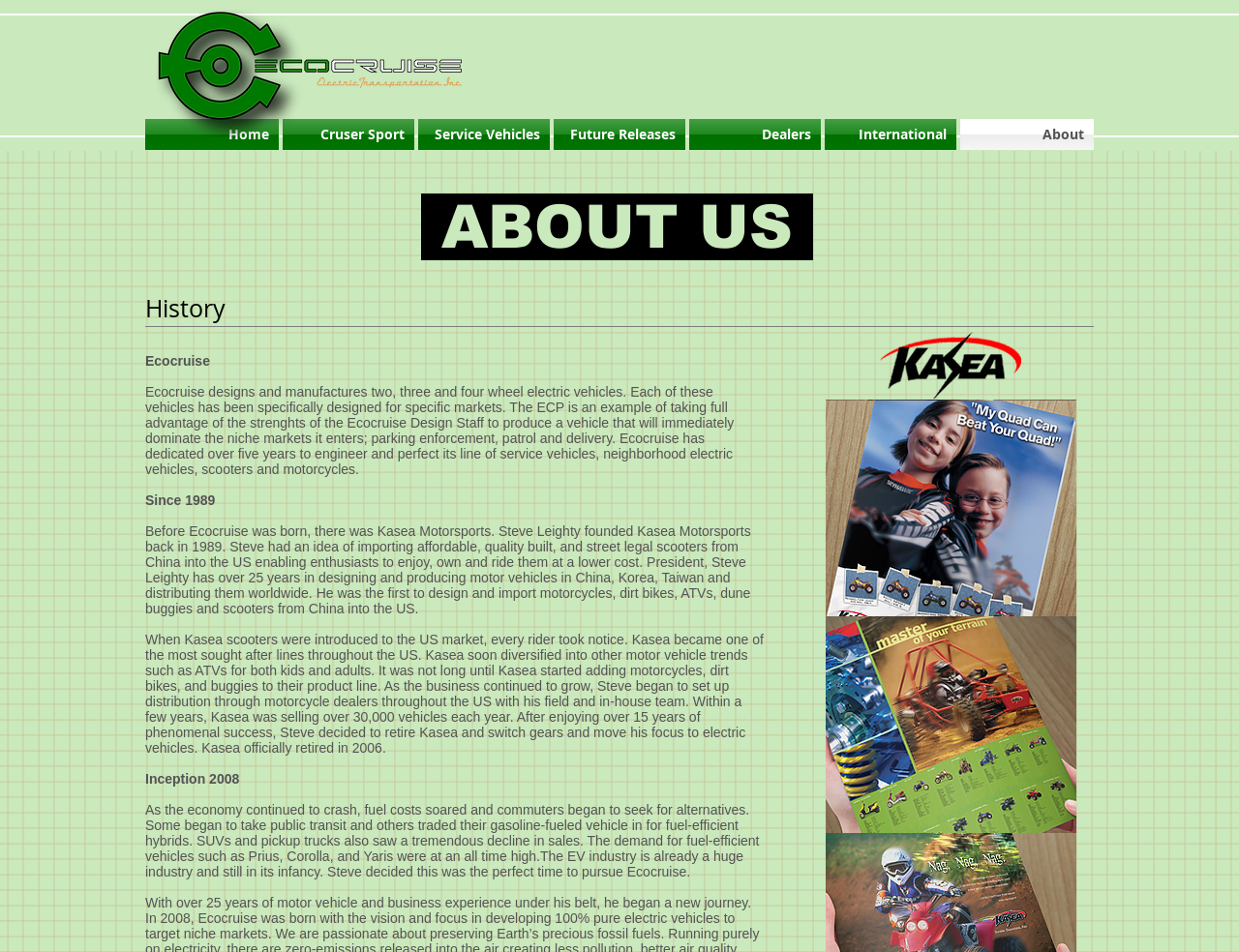What is the name of the company that founded Ecocruise?
Utilize the information in the image to give a detailed answer to the question.

By reading the text on the webpage, we can find that Steve Leighty founded Kasea Motorsports in 1989, and later switched his focus to electric vehicles, which led to the inception of Ecocruise in 2008.